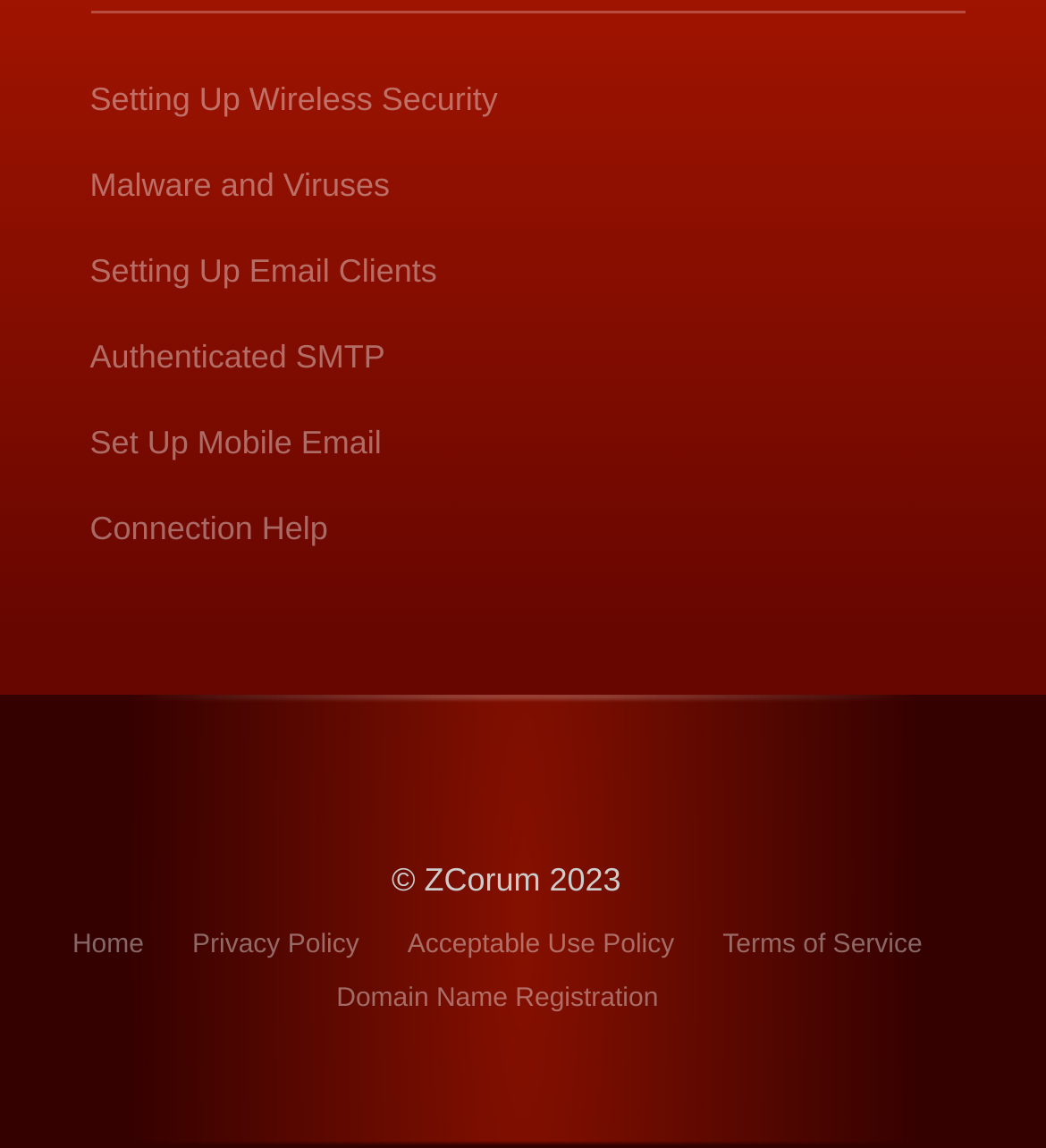Identify the bounding box coordinates of the element to click to follow this instruction: 'Visit the home page'. Ensure the coordinates are four float values between 0 and 1, provided as [left, top, right, bottom].

[0.069, 0.811, 0.138, 0.836]